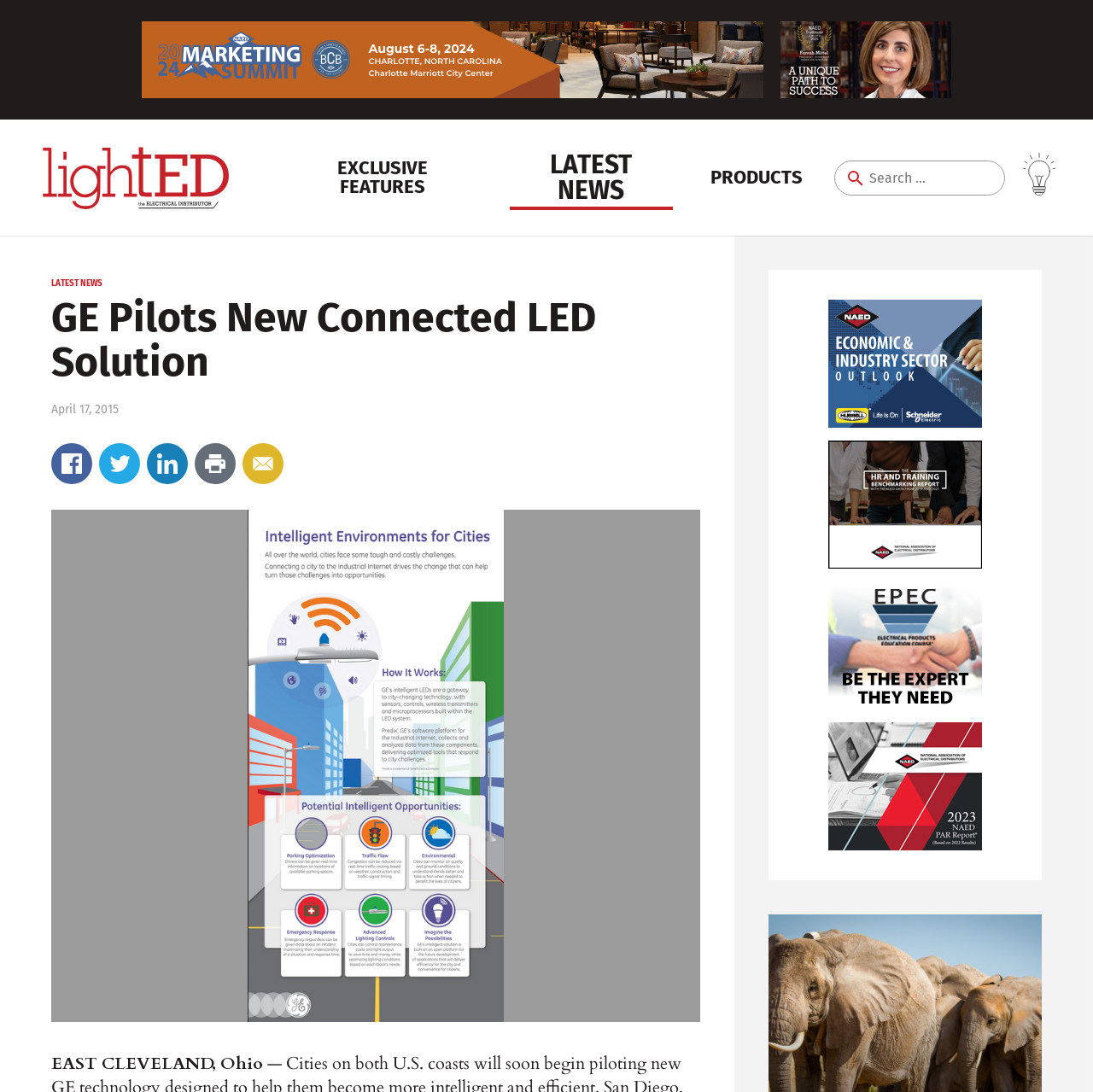How many links are there in the top navigation bar?
Use the screenshot to answer the question with a single word or phrase.

4